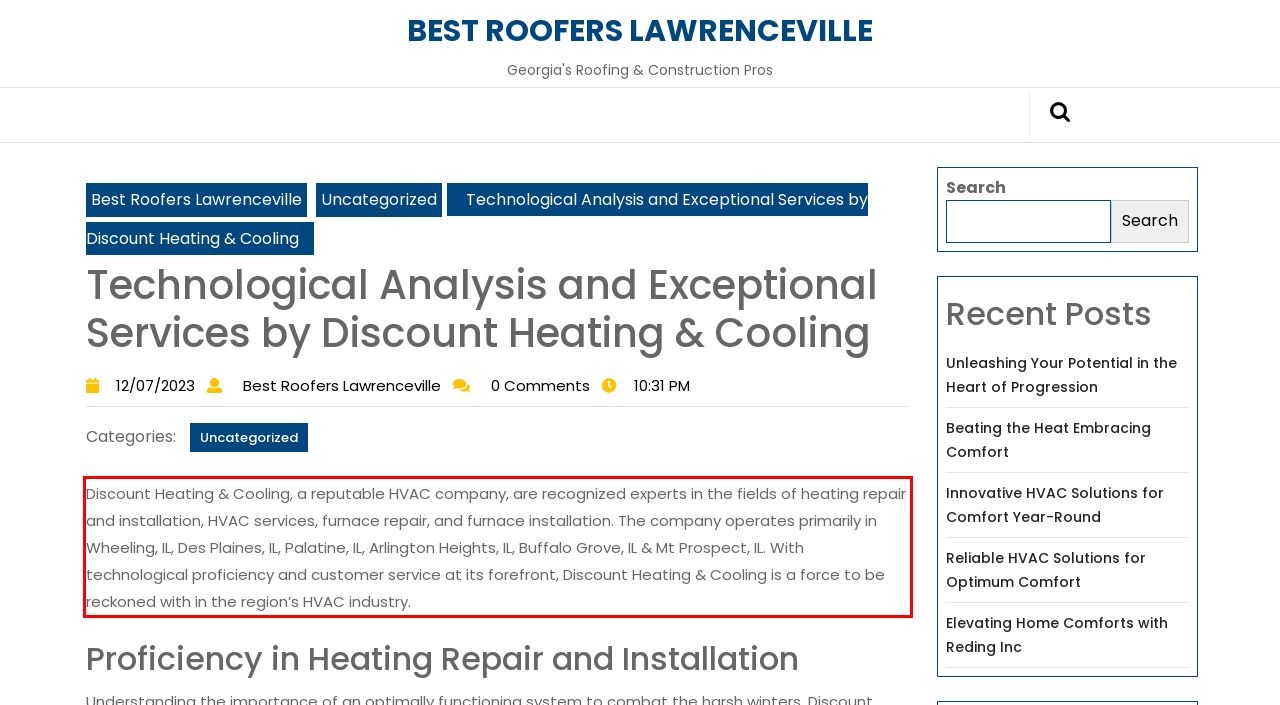Observe the screenshot of the webpage, locate the red bounding box, and extract the text content within it.

Discount Heating & Cooling, a reputable HVAC company, are recognized experts in the fields of heating repair and installation, HVAC services, furnace repair, and furnace installation. The company operates primarily in Wheeling, IL, Des Plaines, IL, Palatine, IL, Arlington Heights, IL, Buffalo Grove, IL & Mt Prospect, IL. With technological proficiency and customer service at its forefront, Discount Heating & Cooling is a force to be reckoned with in the region’s HVAC industry.